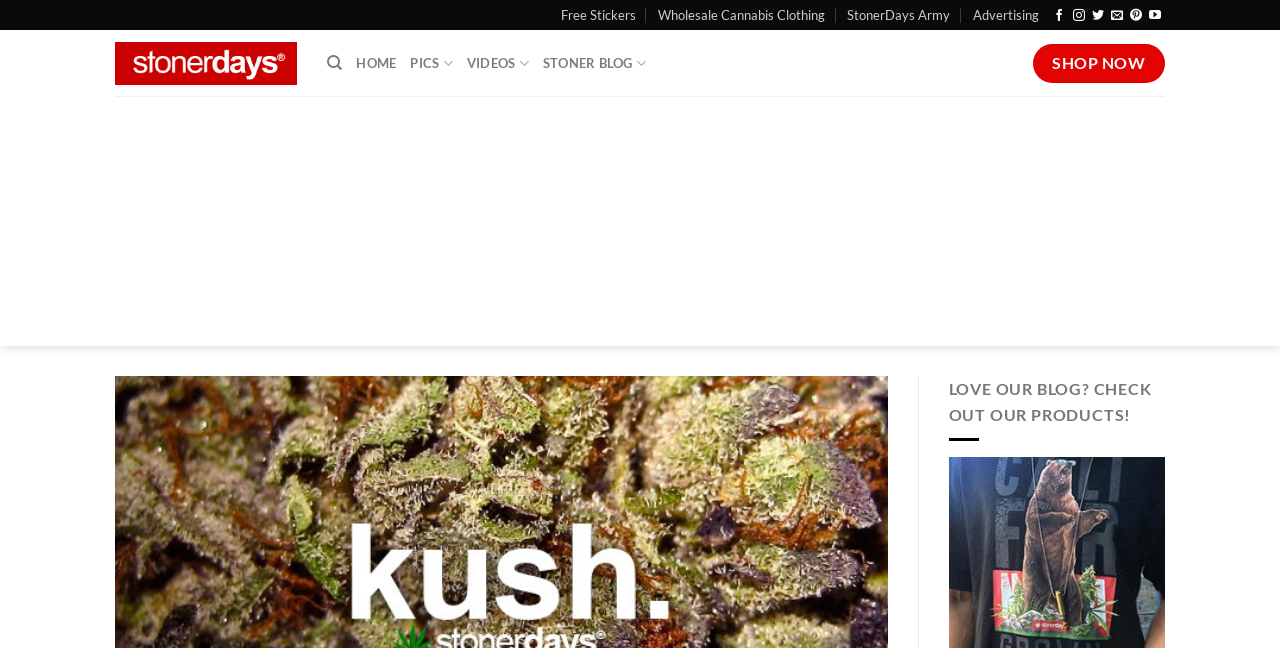Determine the bounding box coordinates of the clickable area required to perform the following instruction: "Go to HOME page". The coordinates should be represented as four float numbers between 0 and 1: [left, top, right, bottom].

[0.278, 0.067, 0.31, 0.129]